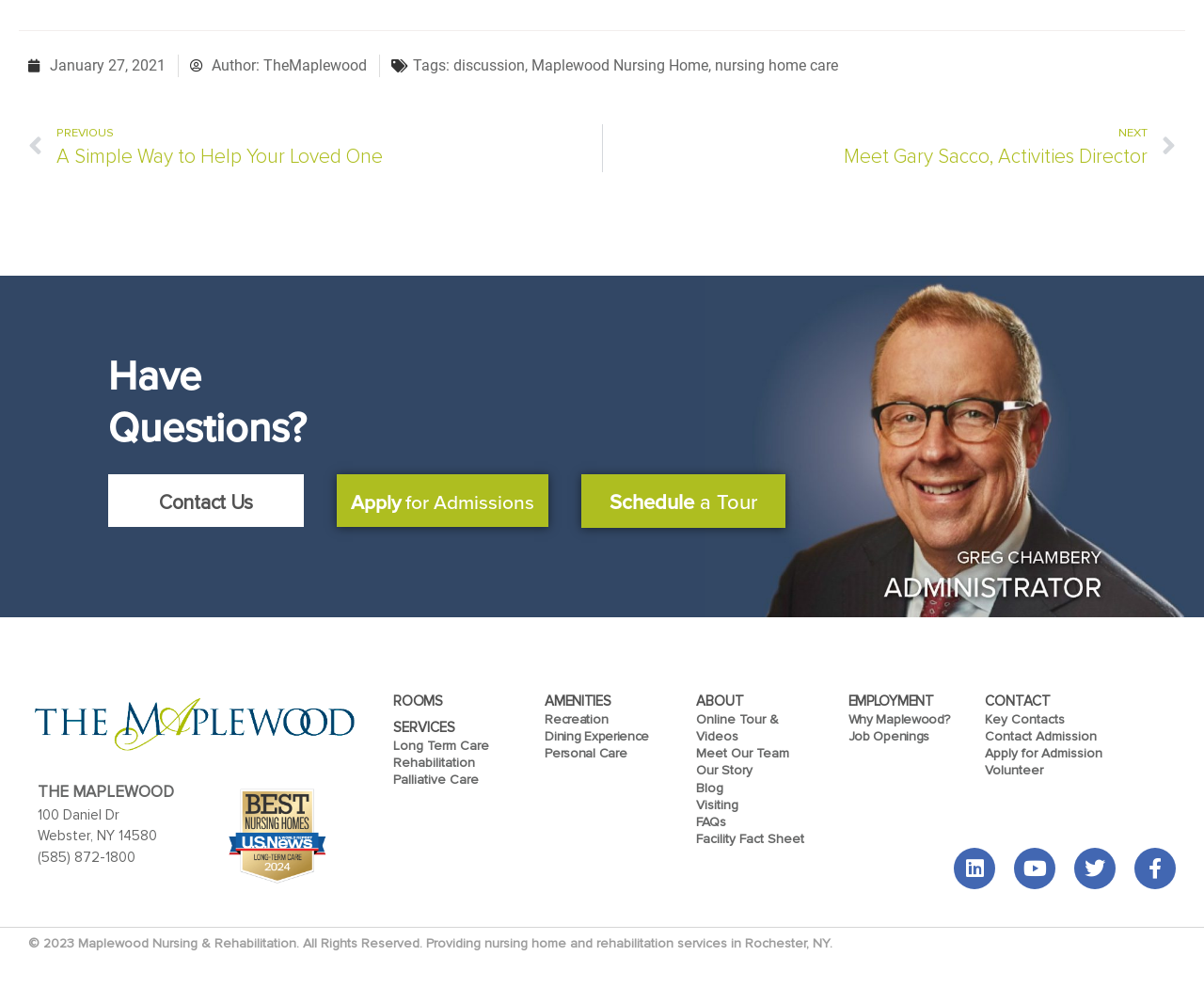Please find the bounding box for the UI element described by: "Visiting".

[0.579, 0.806, 0.676, 0.824]